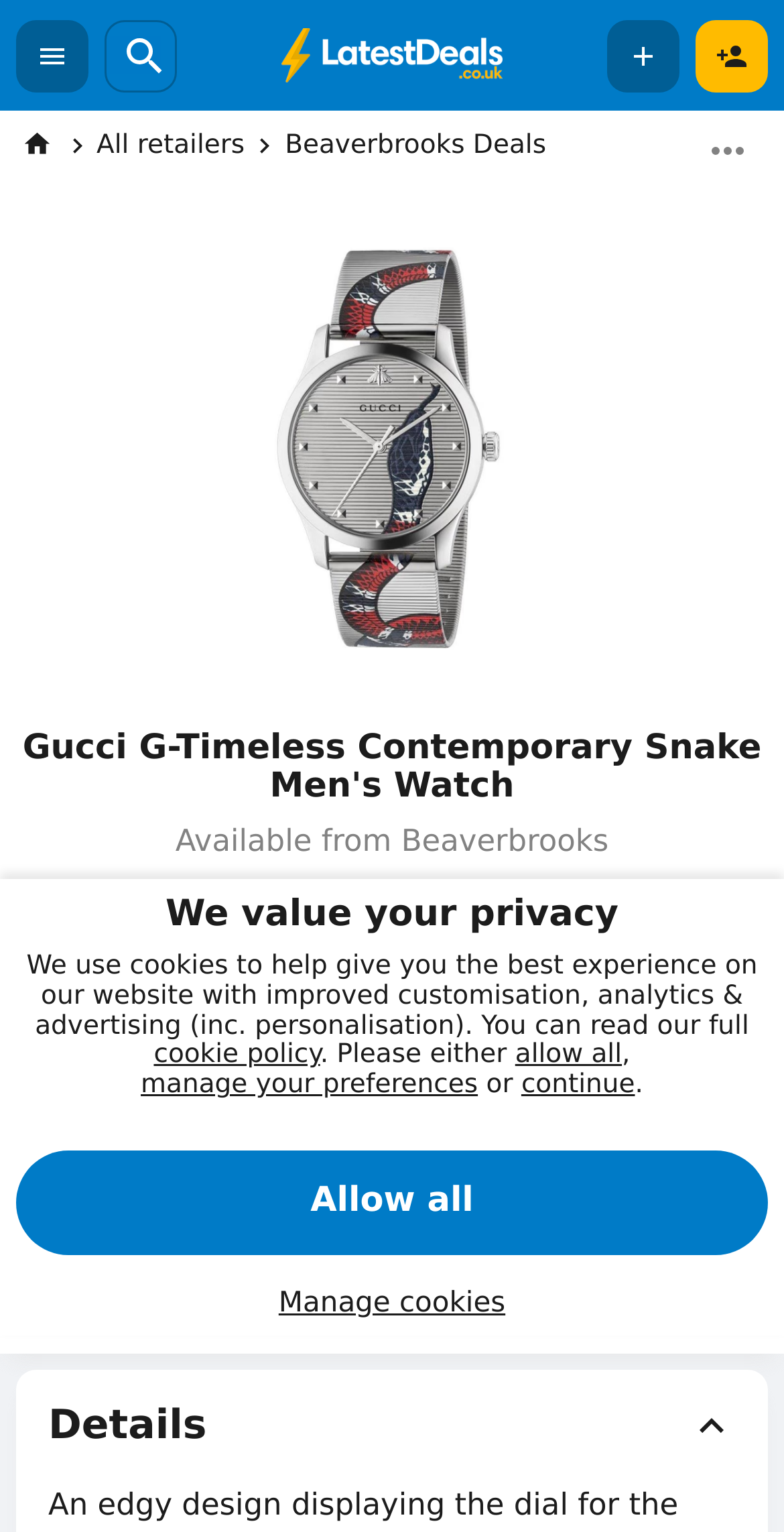Please determine the headline of the webpage and provide its content.

Gucci G-Timeless Contemporary Snake Men's Watch